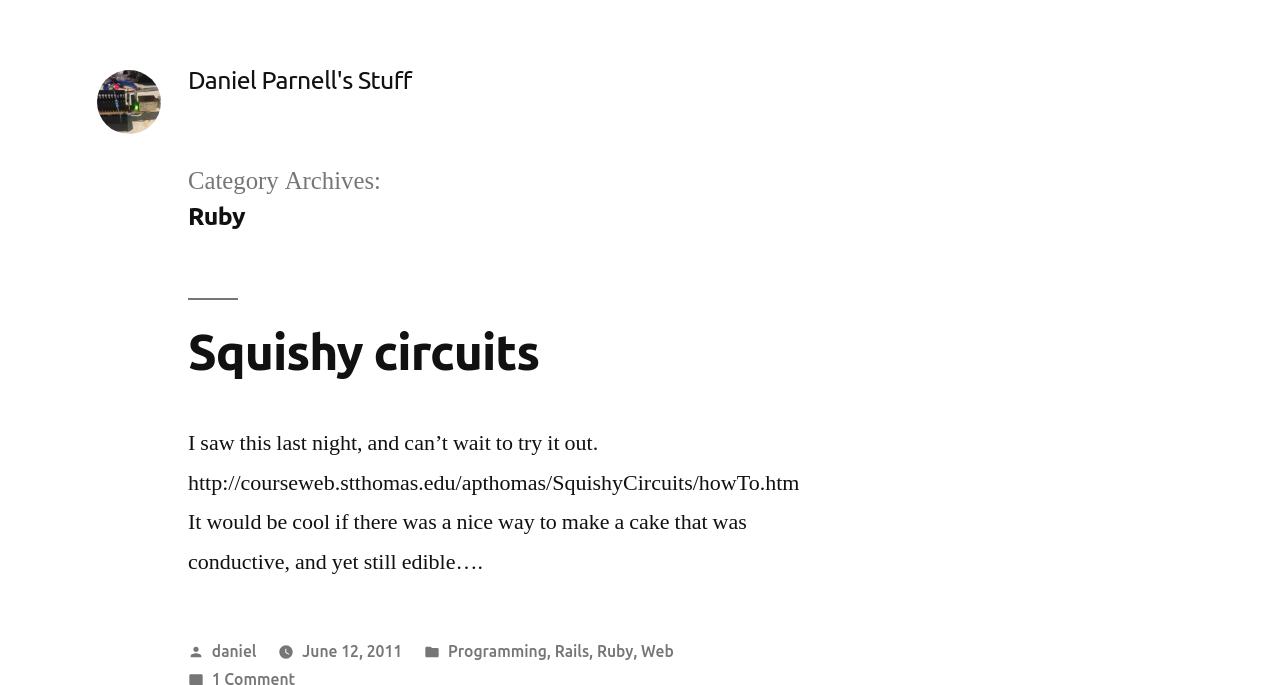Respond with a single word or phrase to the following question: What are the tags associated with the blog post?

Programming, Rails, Ruby, Web